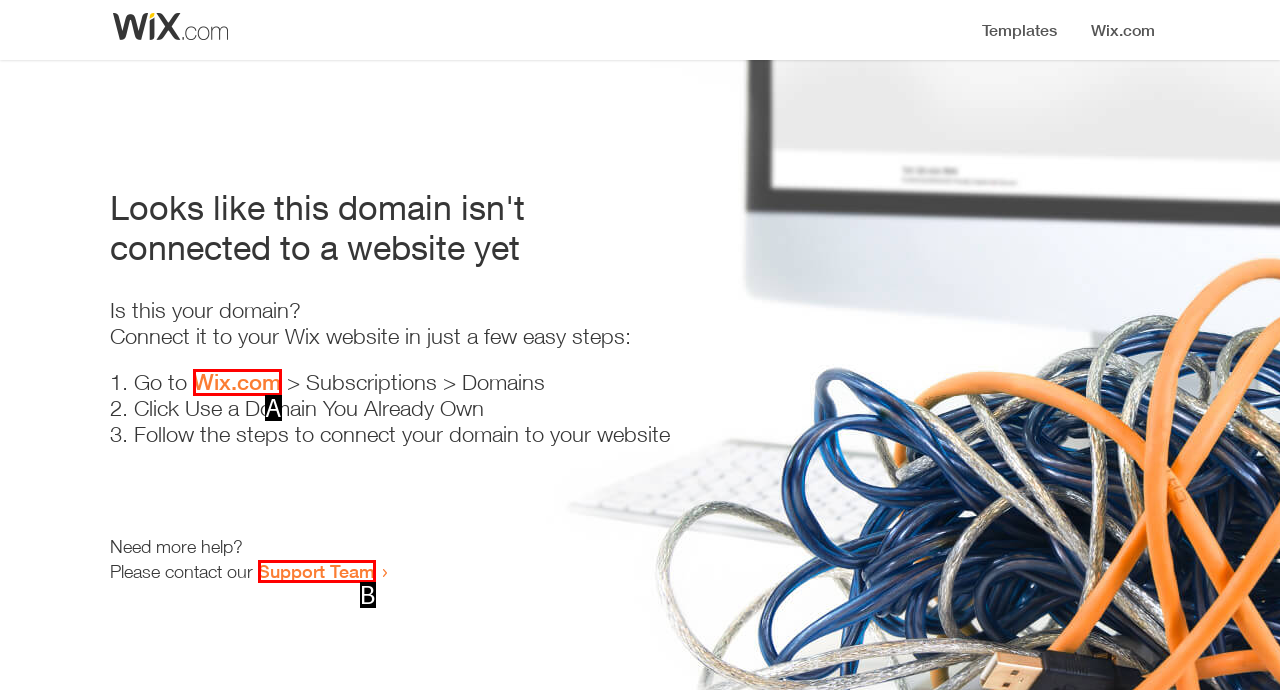With the description: Support Team, find the option that corresponds most closely and answer with its letter directly.

B